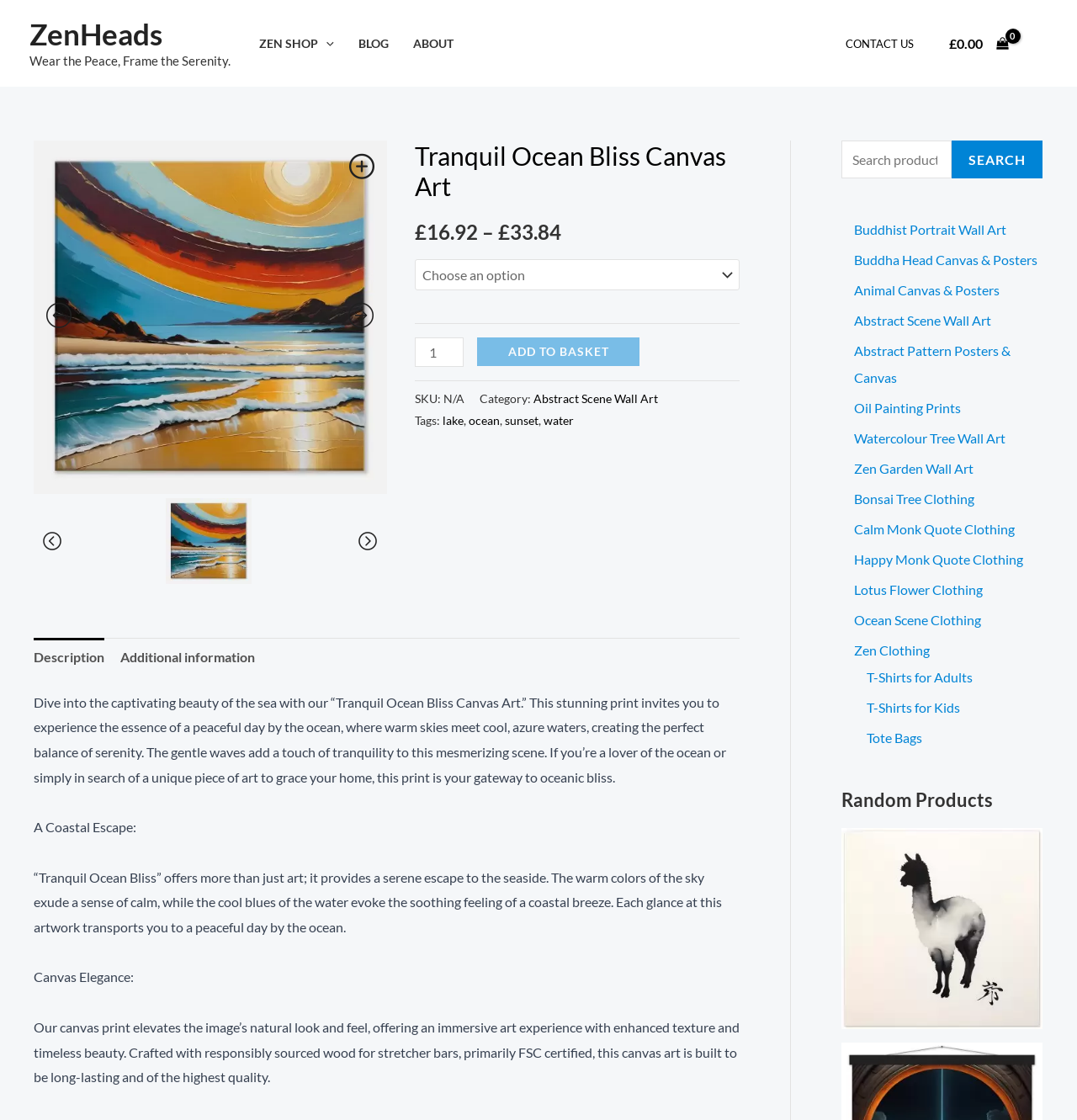Can you look at the image and give a comprehensive answer to the question:
What is the category of the canvas art?

The category of the canvas art can be found in the link element on the webpage, which is 'Abstract Scene Wall Art'. This element is located below the 'Category:' static text element.